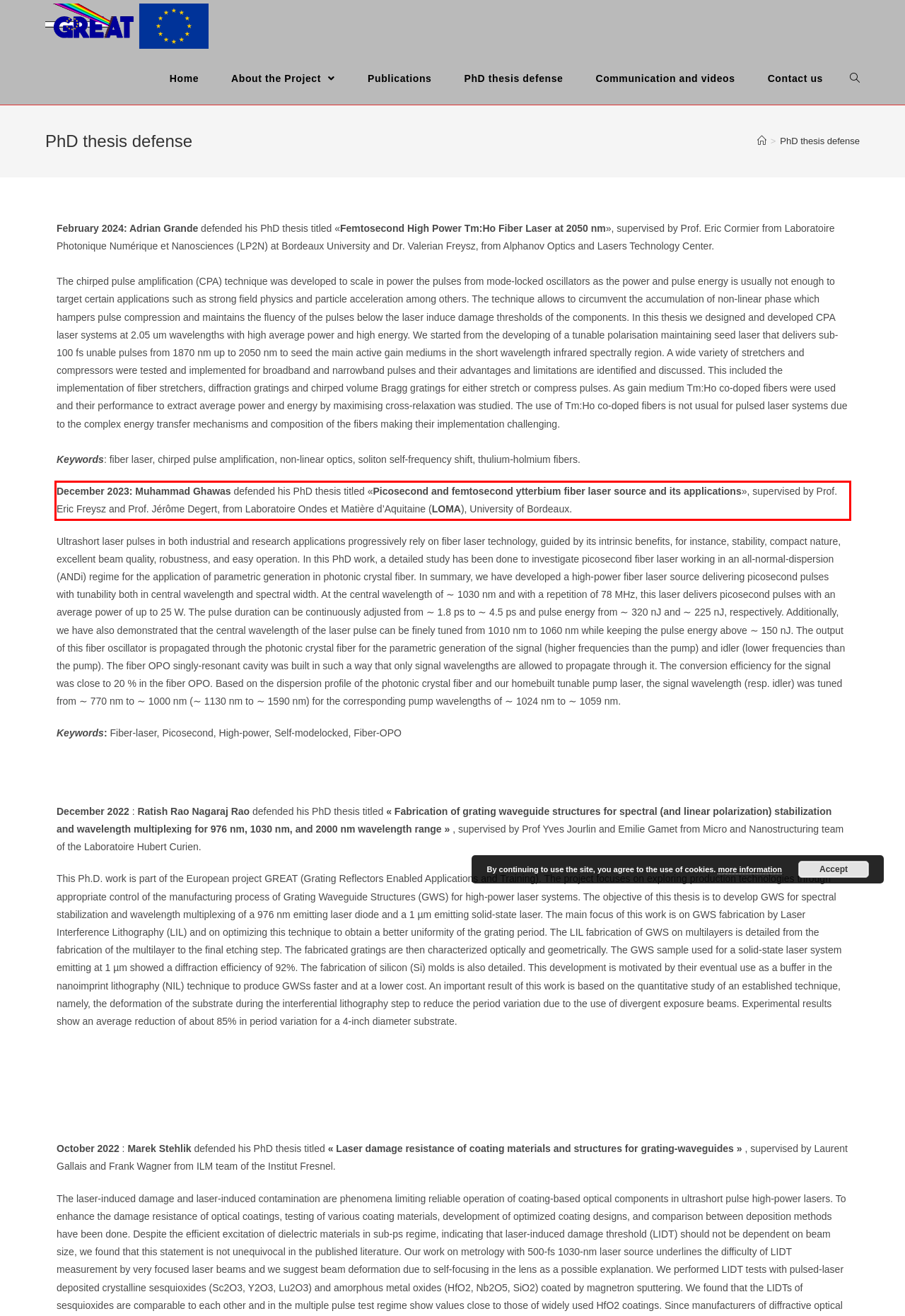You are provided with a screenshot of a webpage featuring a red rectangle bounding box. Extract the text content within this red bounding box using OCR.

December 2023: Muhammad Ghawas defended his PhD thesis titled «Picosecond and femtosecond ytterbium fiber laser source and its applications», supervised by Prof. Eric Freysz and Prof. Jérôme Degert, from Laboratoire Ondes et Matière d’Aquitaine (LOMA), University of Bordeaux.